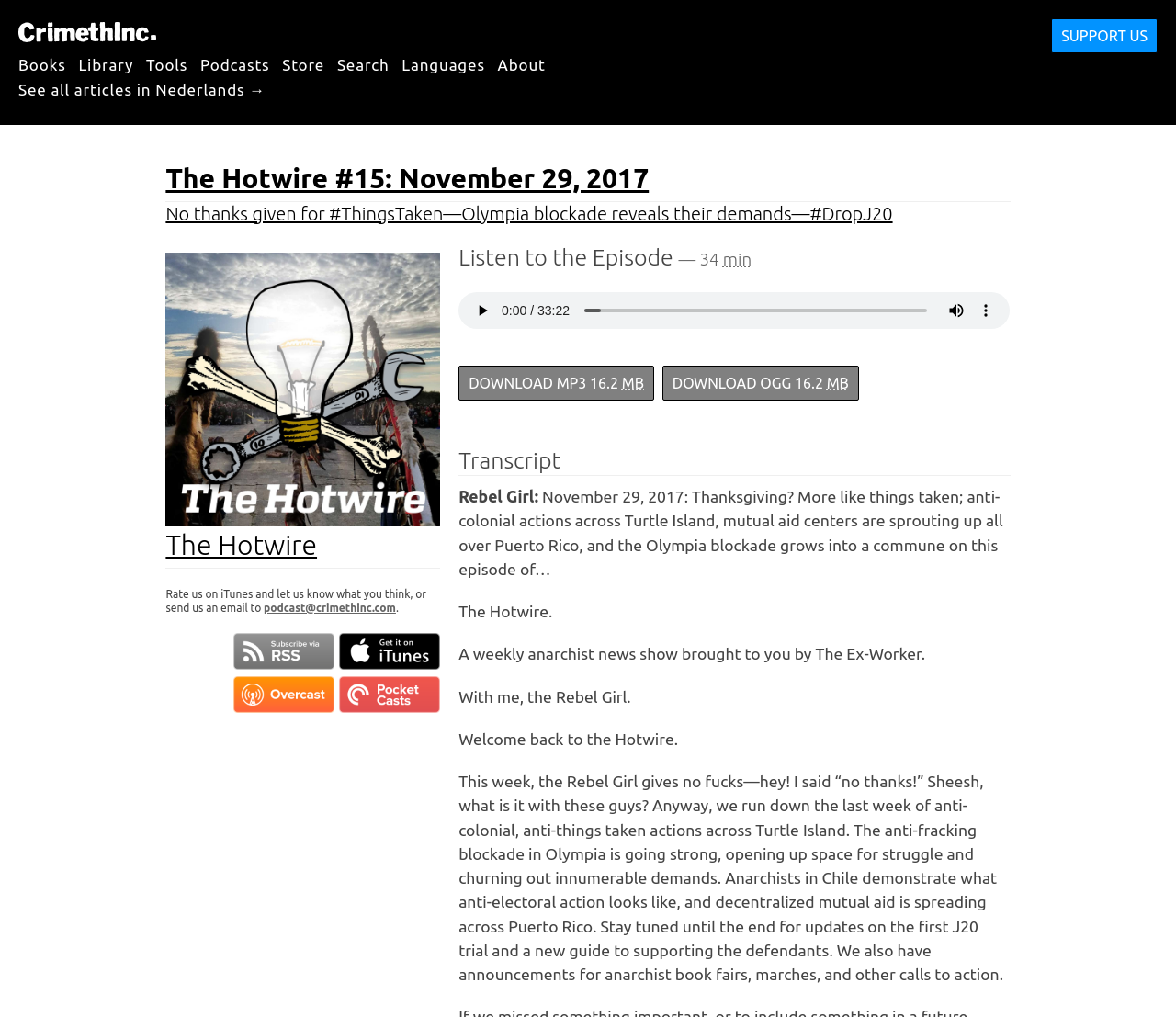What is the name of the podcast?
Give a single word or phrase as your answer by examining the image.

The Hotwire